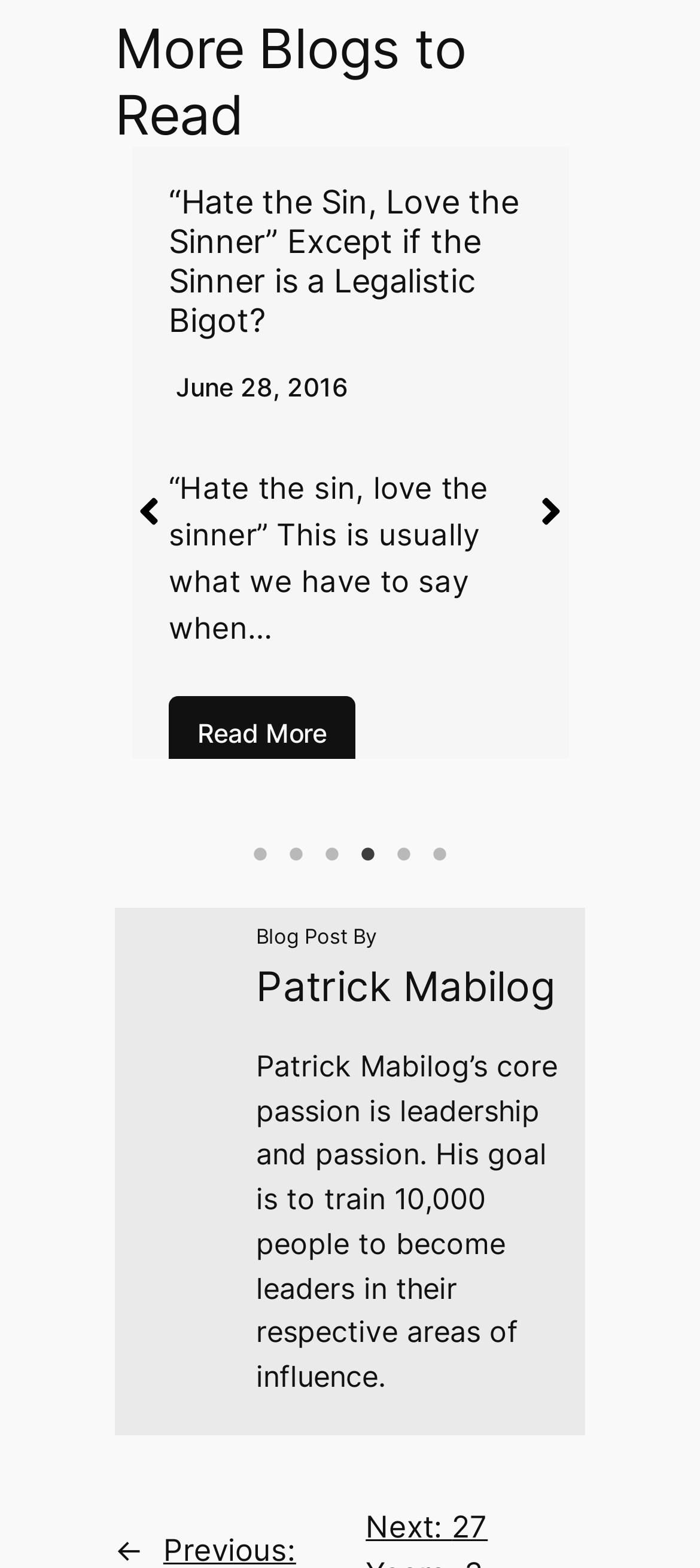Determine the bounding box coordinates of the clickable region to follow the instruction: "Click the Next button".

[0.739, 0.304, 0.836, 0.348]